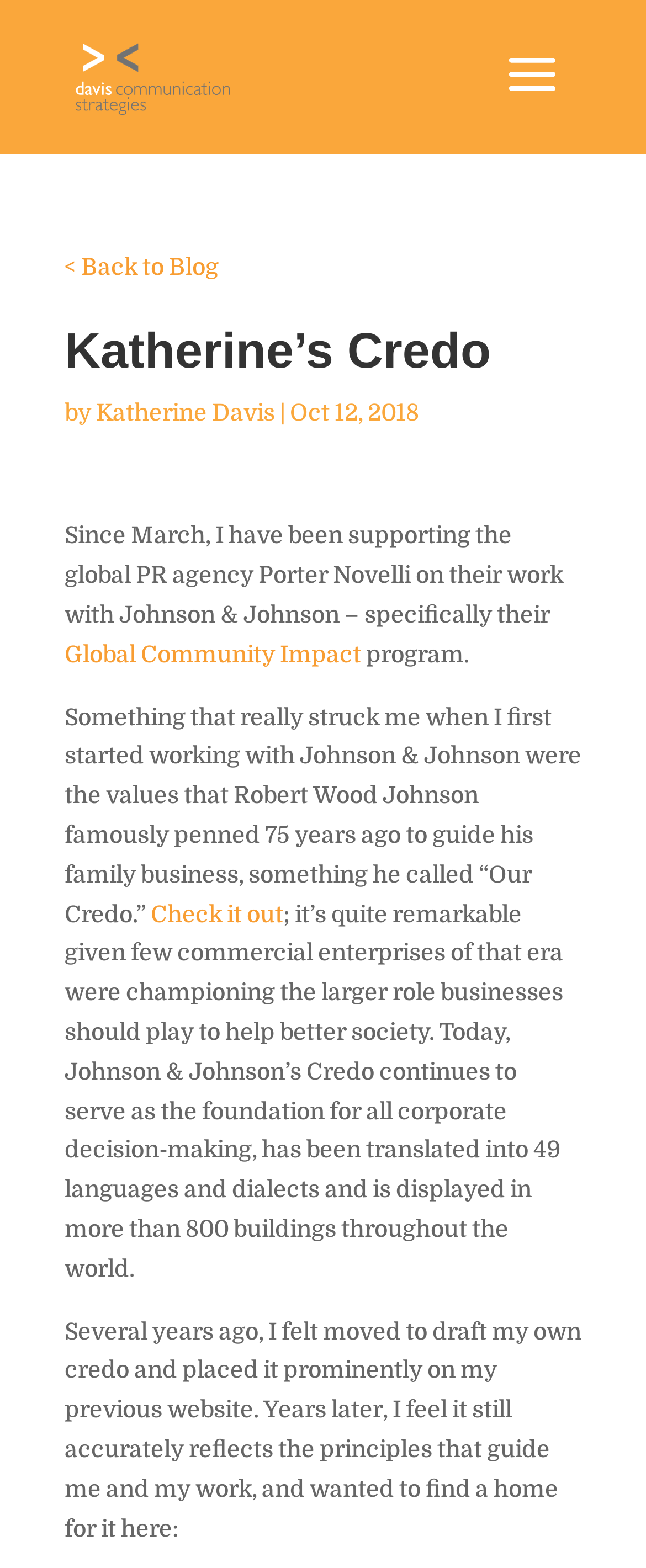Give a detailed account of the webpage.

The webpage is about Katherine's Credo, which is a personal statement of principles and values. At the top left, there is a link to "Davis Communication Strategies" accompanied by an image with the same name. Below this, there is a search bar that spans about half of the page width. 

On the left side of the page, there is a link to go back to the blog, followed by a heading that reads "Katherine's Credo". Below the heading, there is a line of text that includes the author's name, "Katherine Davis", and the date "Oct 12, 2018". 

The main content of the page is a passage of text that describes Katherine's experience working with Johnson & Johnson and their values, known as "Our Credo". The passage includes a link to "Global Community Impact" and another link to "Check it out". The text also describes Katherine's own credo, which is a personal statement of principles and values that guide her work. 

At the bottom of the page, there is a final paragraph that explains why Katherine wanted to share her credo on this webpage. Overall, the page has a simple layout with a focus on the text content.